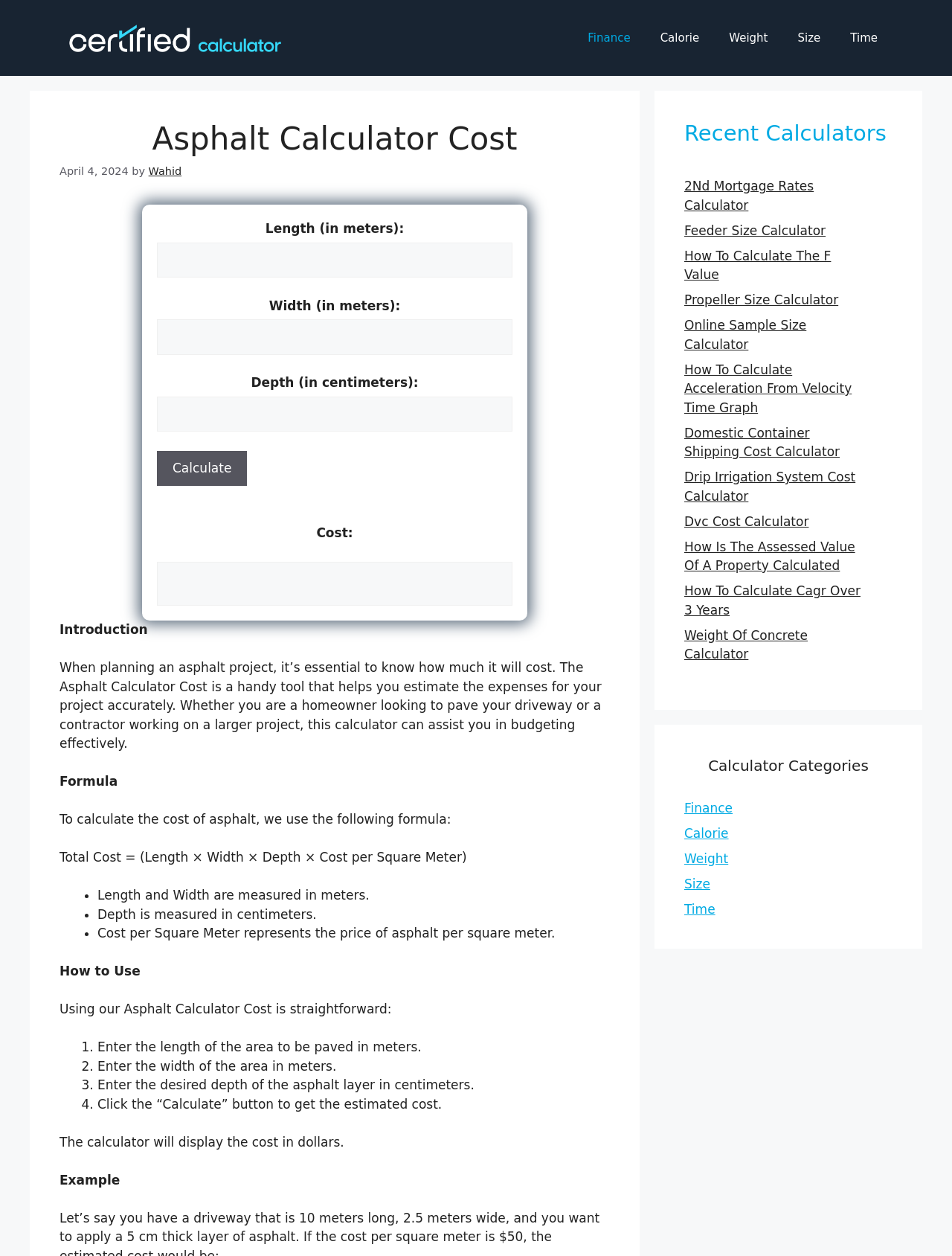Please specify the bounding box coordinates of the clickable region to carry out the following instruction: "Click the Calculate button". The coordinates should be four float numbers between 0 and 1, in the format [left, top, right, bottom].

[0.165, 0.359, 0.26, 0.387]